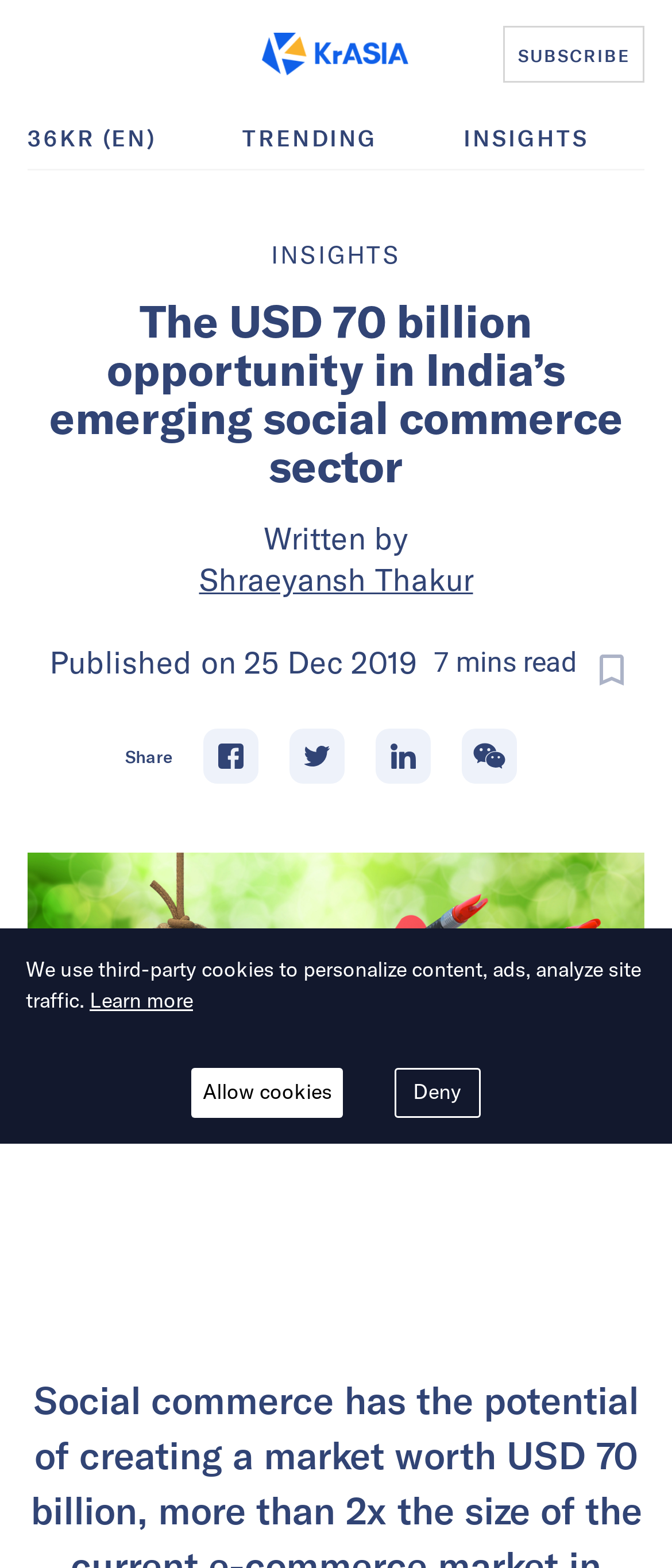Identify the bounding box coordinates of the region that needs to be clicked to carry out this instruction: "Bookmark this article". Provide these coordinates as four float numbers ranging from 0 to 1, i.e., [left, top, right, bottom].

[0.878, 0.41, 0.94, 0.445]